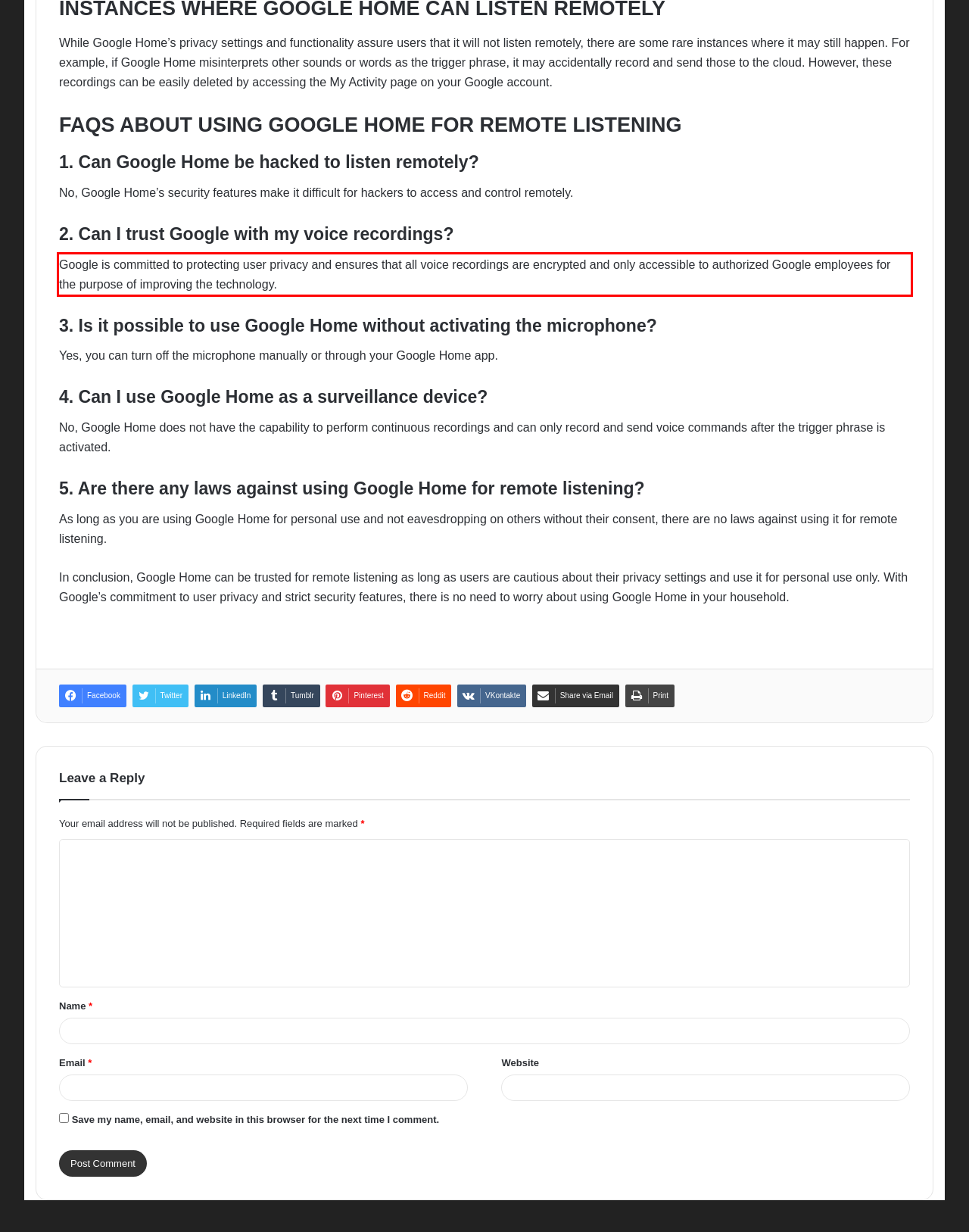Please examine the screenshot of the webpage and read the text present within the red rectangle bounding box.

Google is committed to protecting user privacy and ensures that all voice recordings are encrypted and only accessible to authorized Google employees for the purpose of improving the technology.